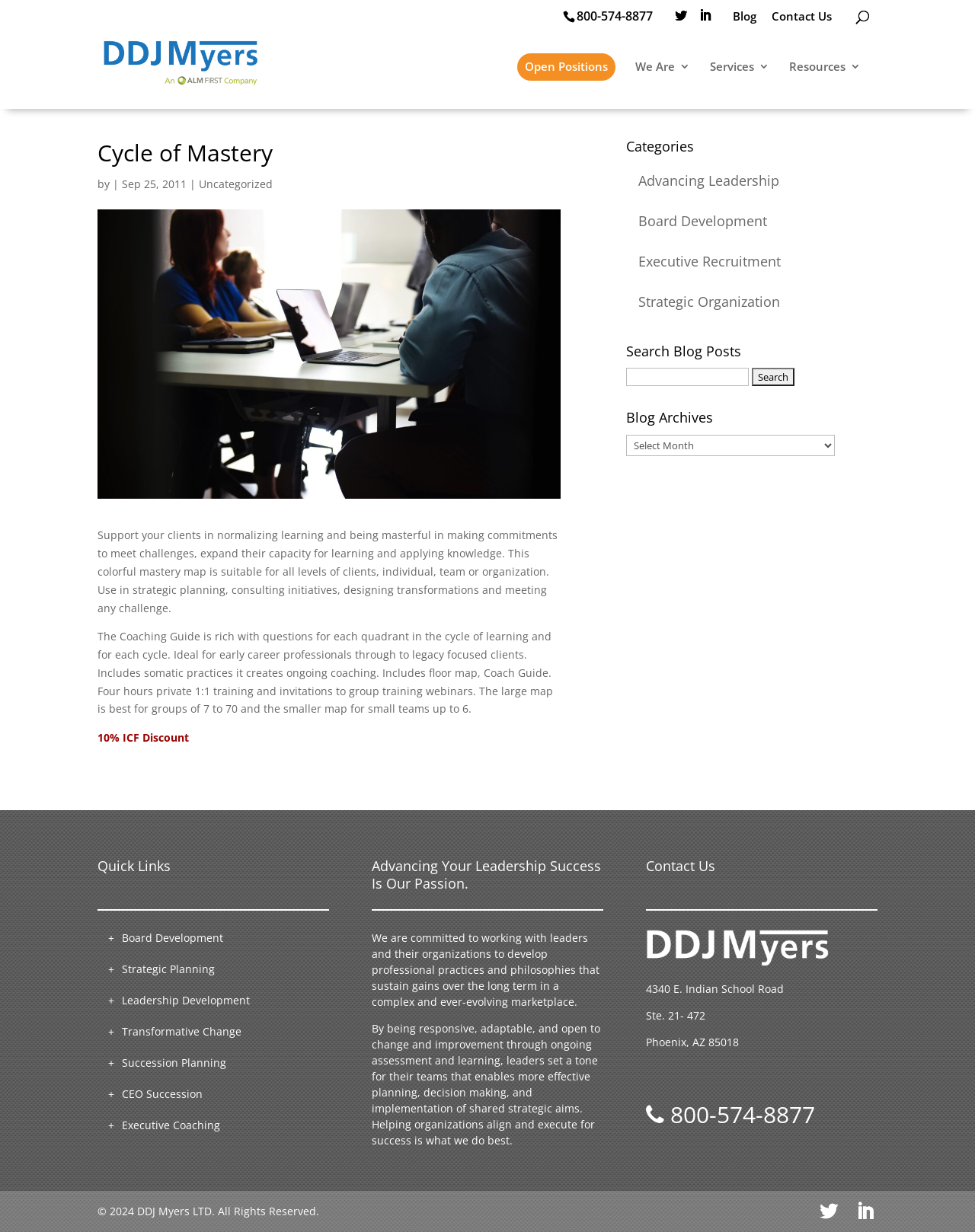What is the name of the company?
Based on the visual details in the image, please answer the question thoroughly.

The name of the company can be found in the top left corner of the webpage, next to the logo, and also in the Contact Us section at the bottom of the webpage.